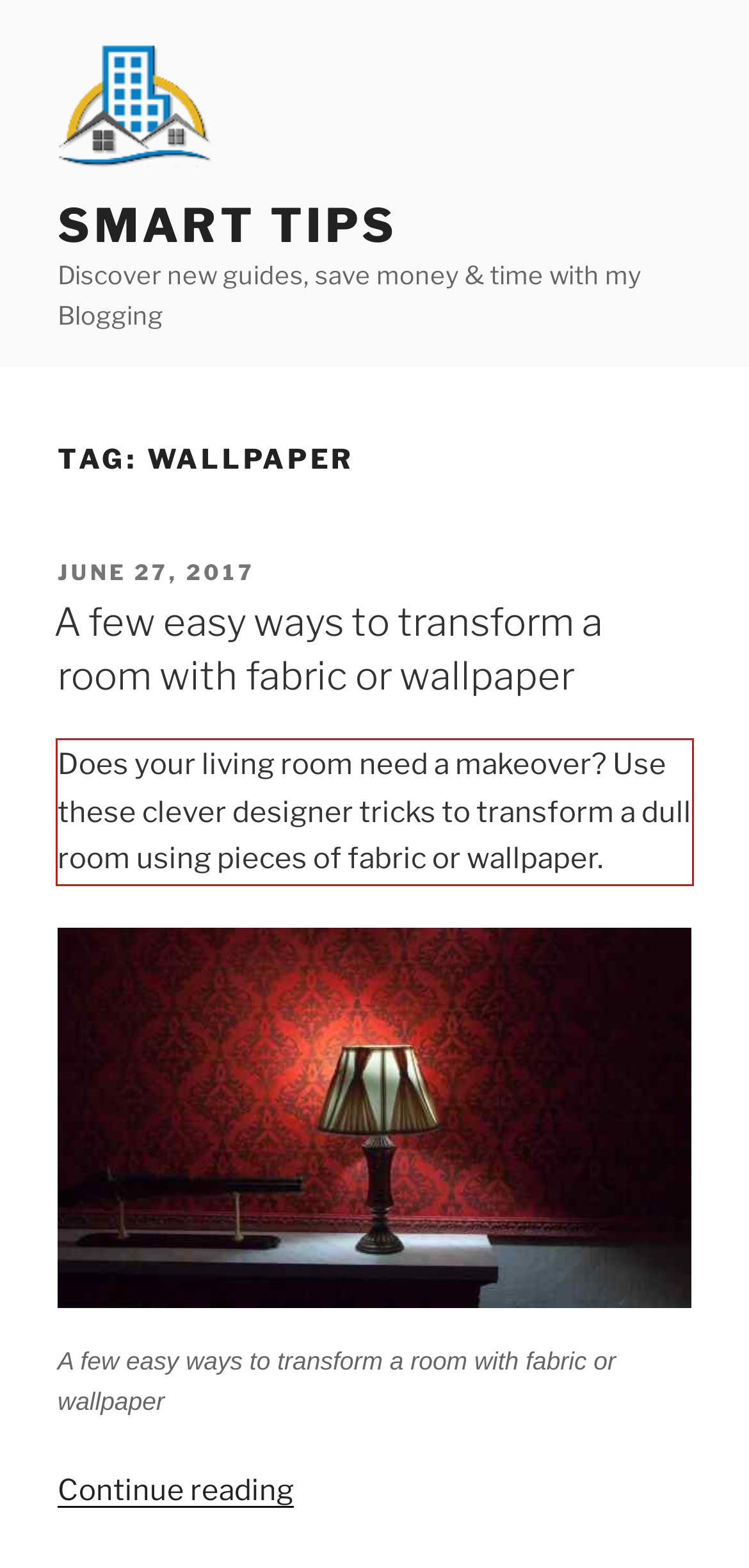Look at the webpage screenshot and recognize the text inside the red bounding box.

Does your living room need a makeover? Use these clever designer tricks to transform a dull room using pieces of fabric or wallpaper.